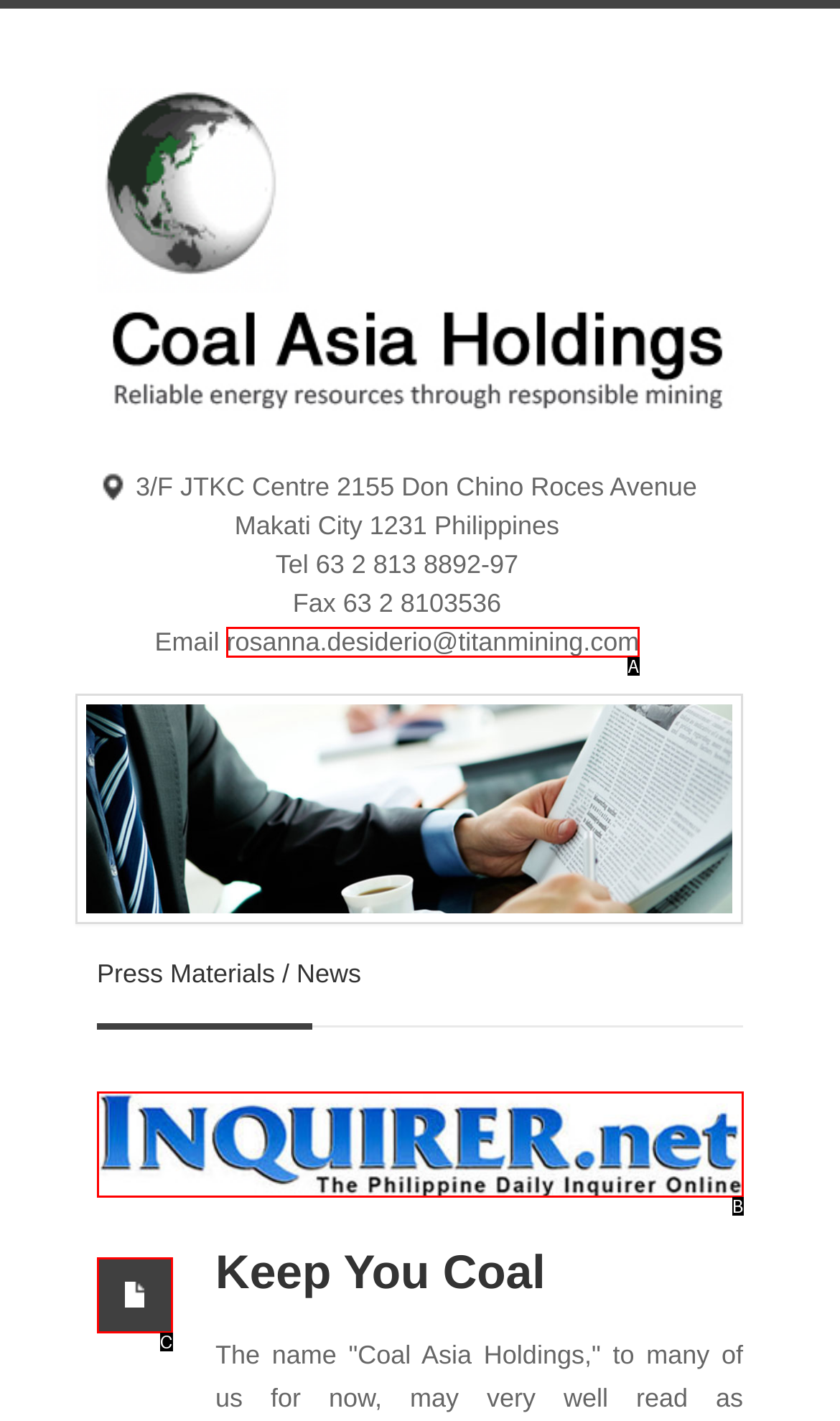Select the letter from the given choices that aligns best with the description: rosanna.desiderio@titanmining.com. Reply with the specific letter only.

A